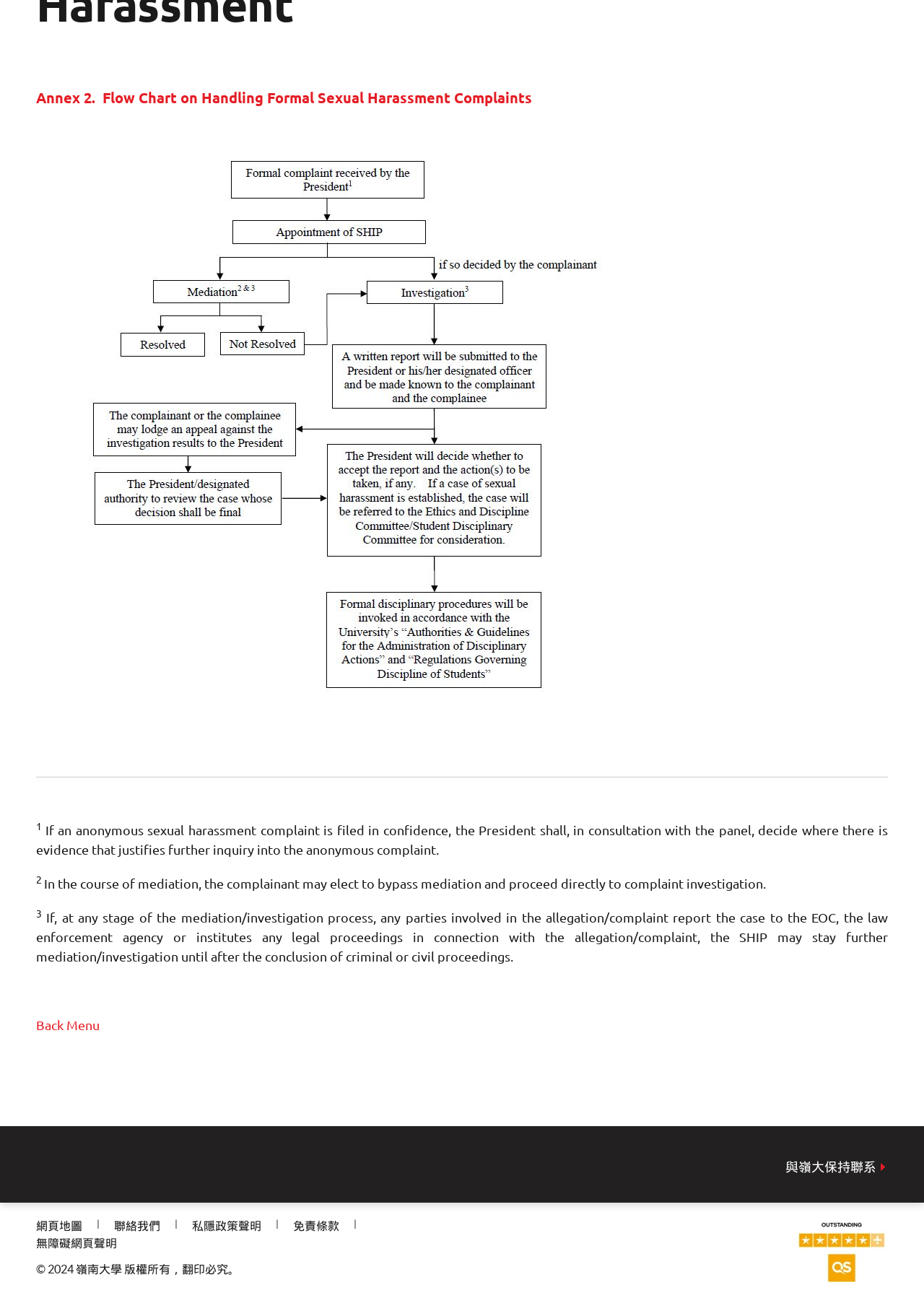Given the description 與嶺大保持聯系, predict the bounding box coordinates of the UI element. Ensure the coordinates are in the format (top-left x, top-left y, bottom-right x, bottom-right y) and all values are between 0 and 1.

[0.85, 0.89, 0.948, 0.901]